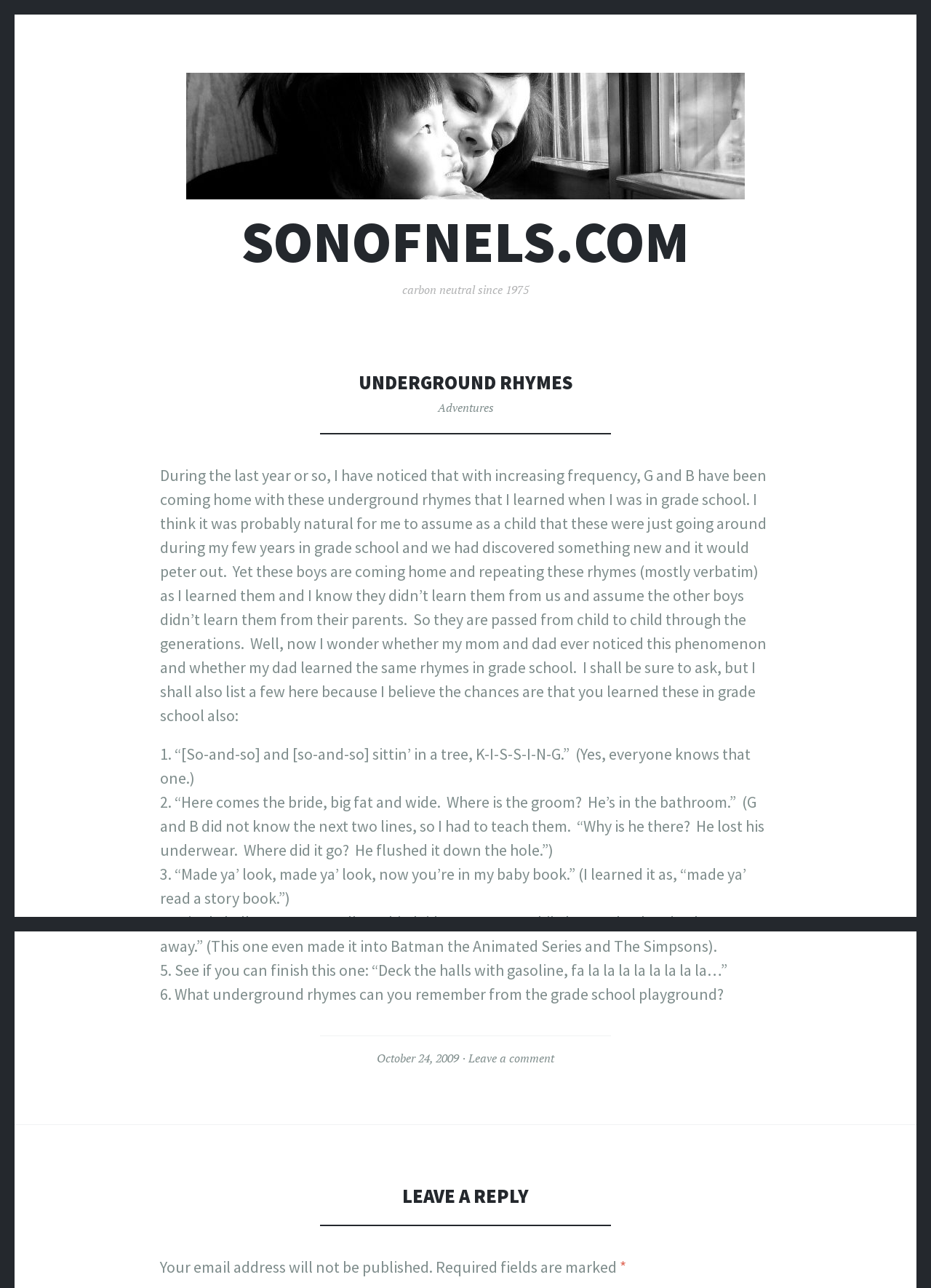Using the element description Leave a comment, predict the bounding box coordinates for the UI element. Provide the coordinates in (top-left x, top-left y, bottom-right x, bottom-right y) format with values ranging from 0 to 1.

[0.503, 0.815, 0.595, 0.828]